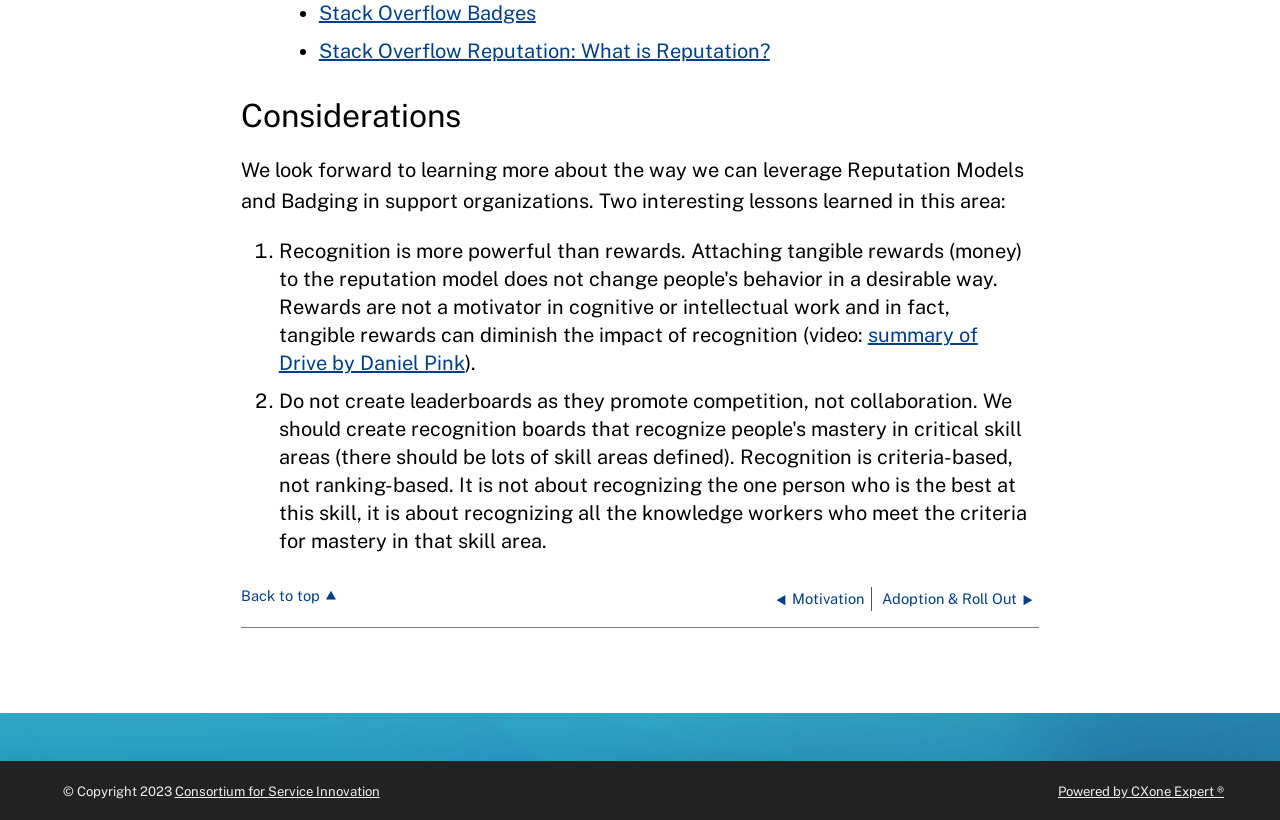What is the topic of the webpage?
Answer the question with a single word or phrase derived from the image.

Reputation Models and Badging